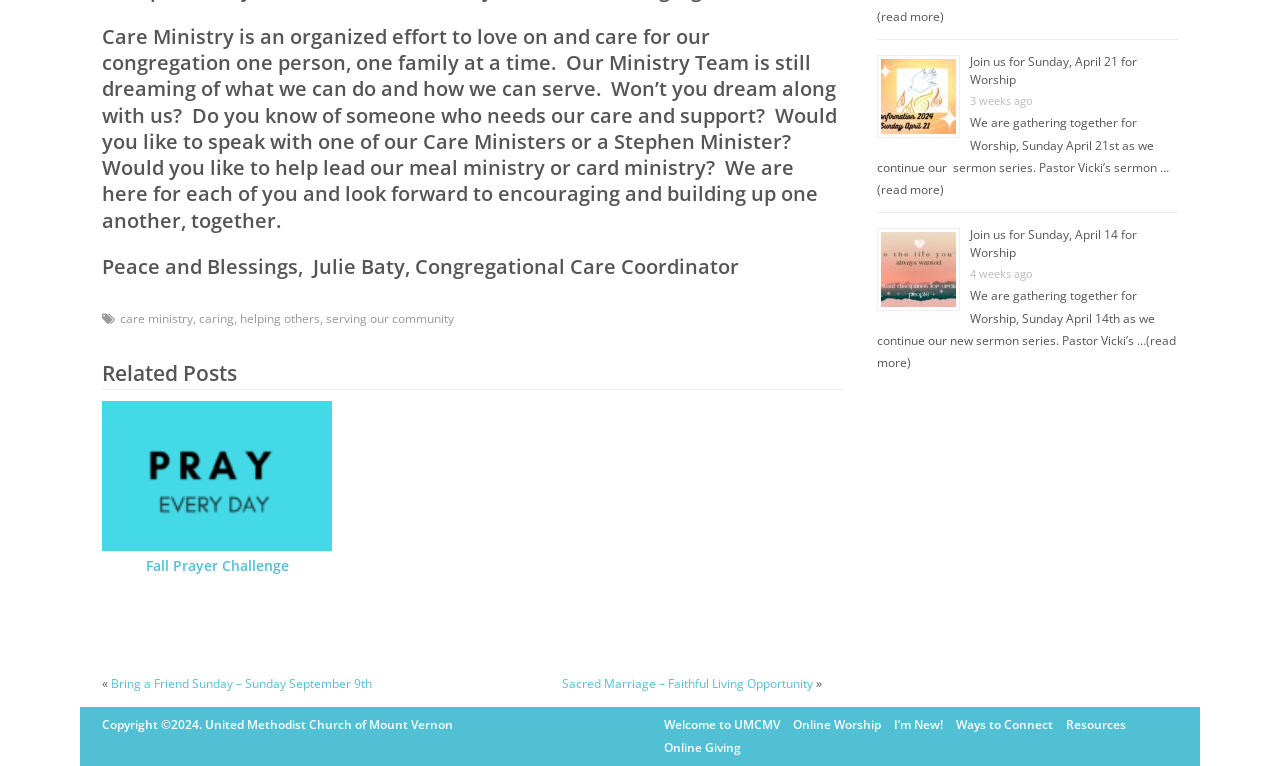Determine the bounding box coordinates for the HTML element described here: "Ways to Connect".

[0.747, 0.935, 0.822, 0.957]